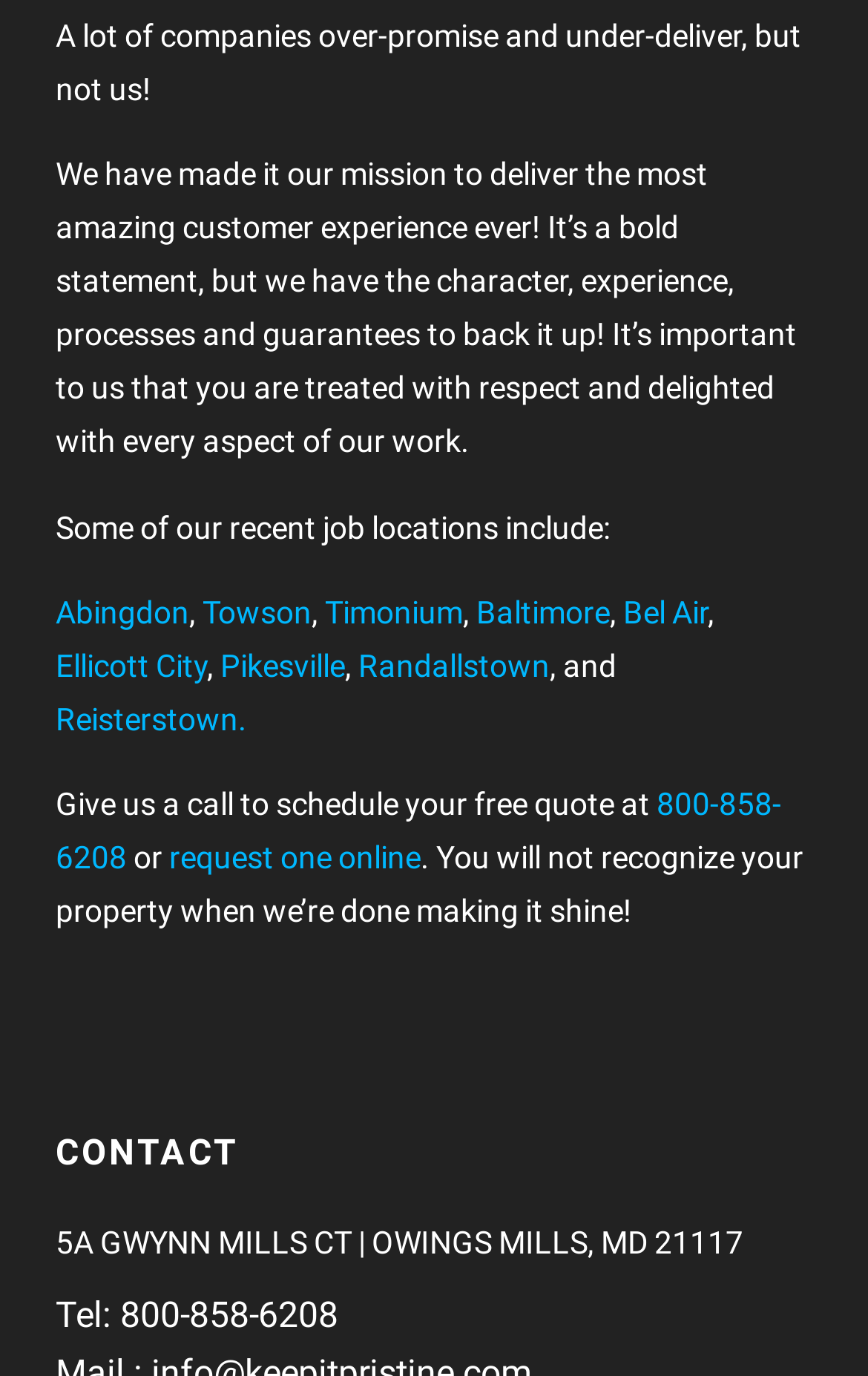Using the details in the image, give a detailed response to the question below:
What is the phone number to schedule a free quote?

The phone number to schedule a free quote is 800-858-6208, as stated in the section 'Give us a call to schedule your free quote at'.